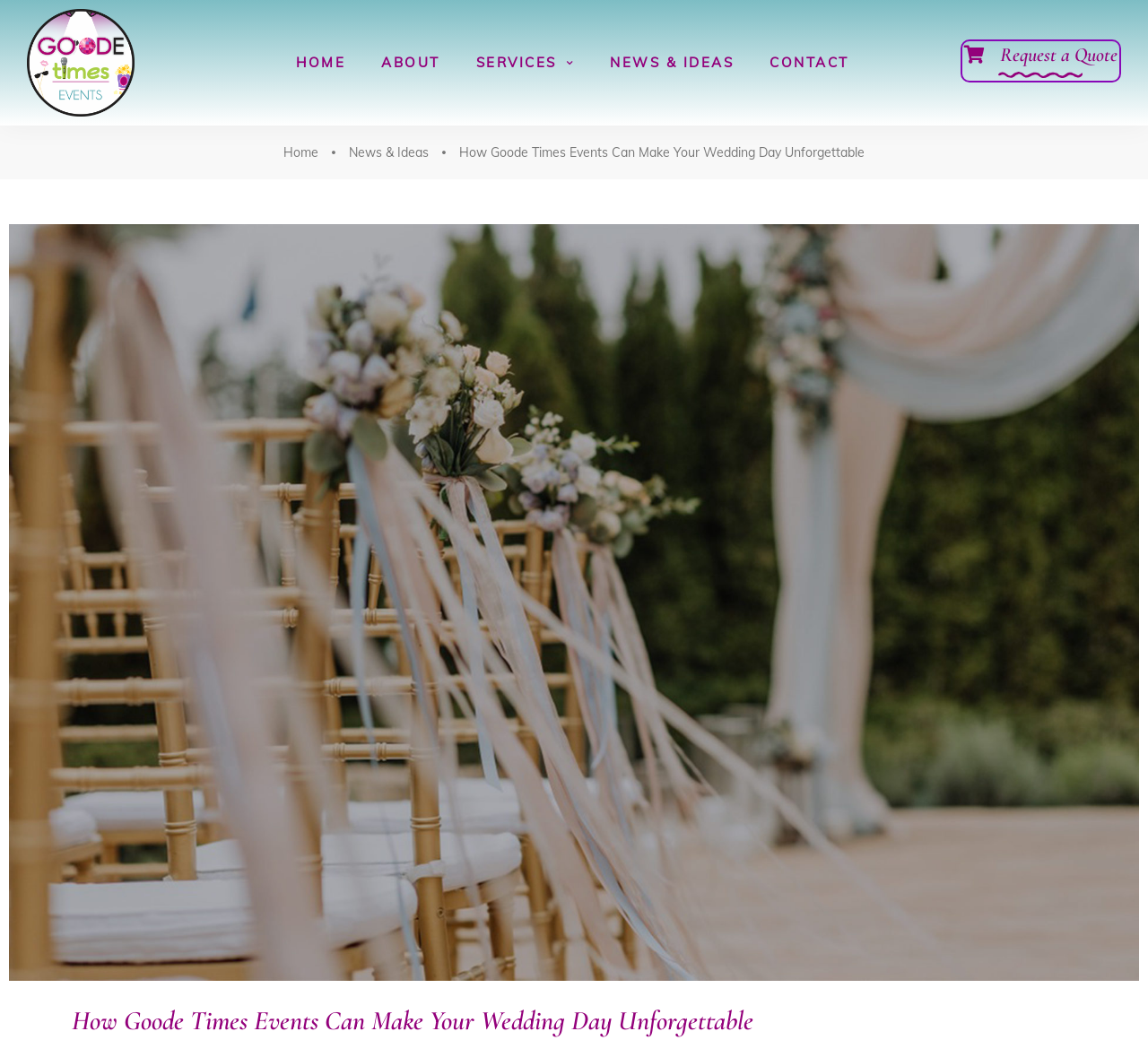Given the webpage screenshot, identify the bounding box of the UI element that matches this description: "WordPress".

None